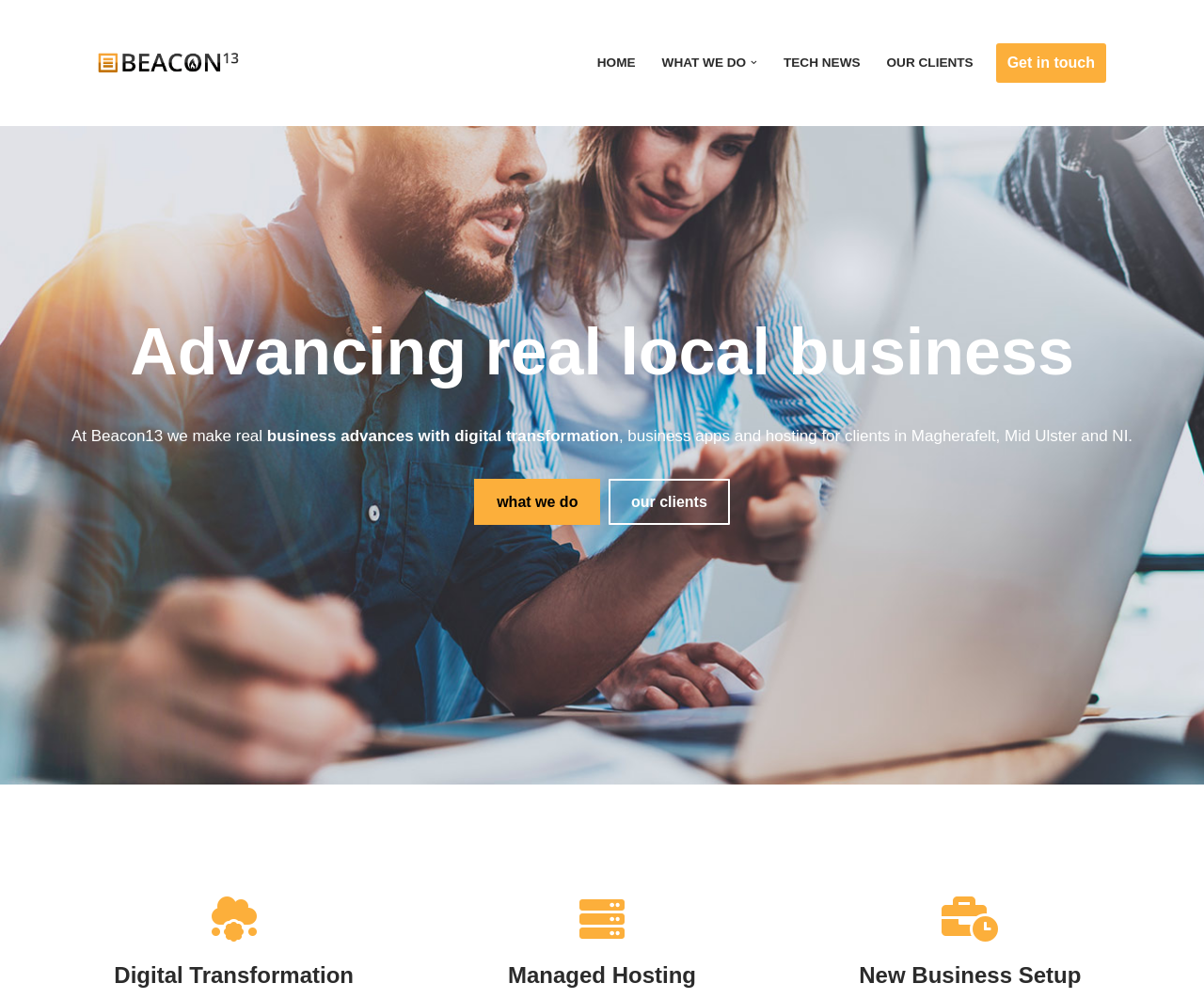How many main menu items are there?
Using the image, give a concise answer in the form of a single word or short phrase.

5